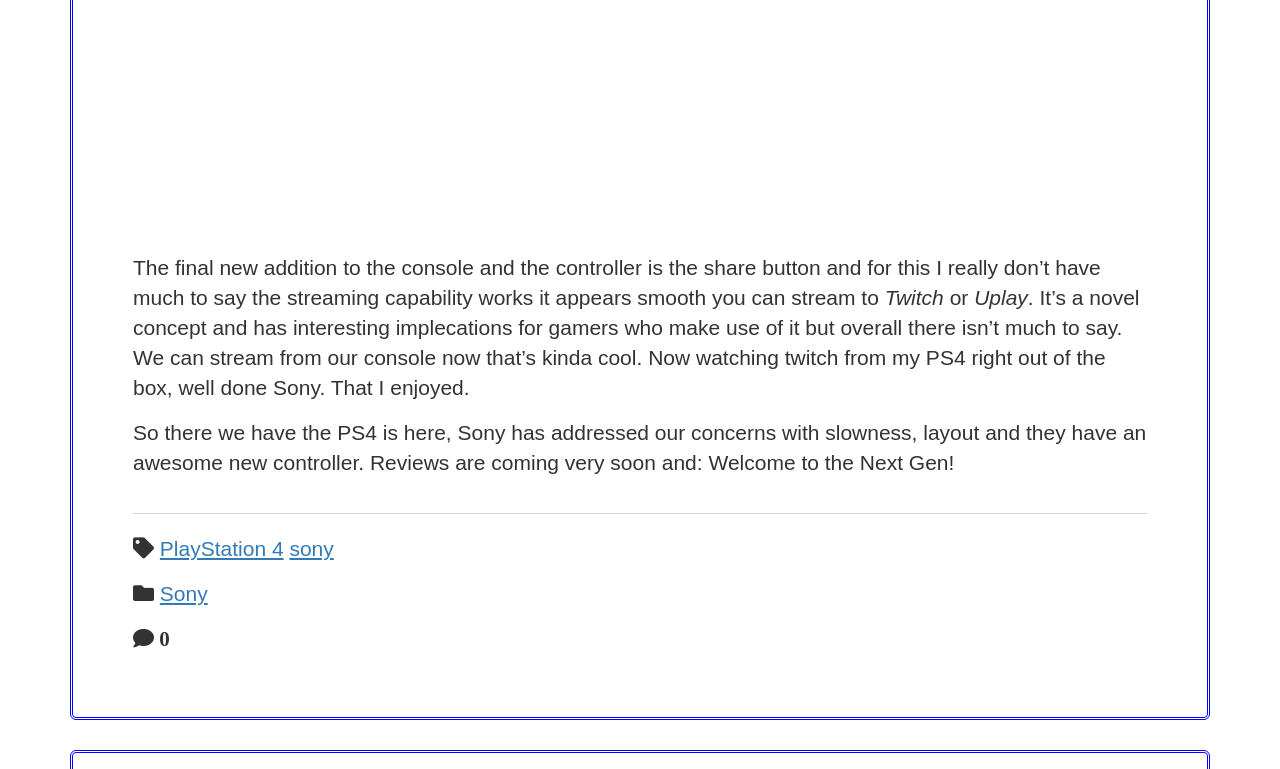What is the author's opinion about watching Twitch on PS4?
Please describe in detail the information shown in the image to answer the question.

The question is asking about the author's opinion about watching Twitch on PS4. From the StaticText element with ID 260, we can see that the text mentions 'well done Sony', which indicates that the author is impressed with the ability to watch Twitch on PS4.